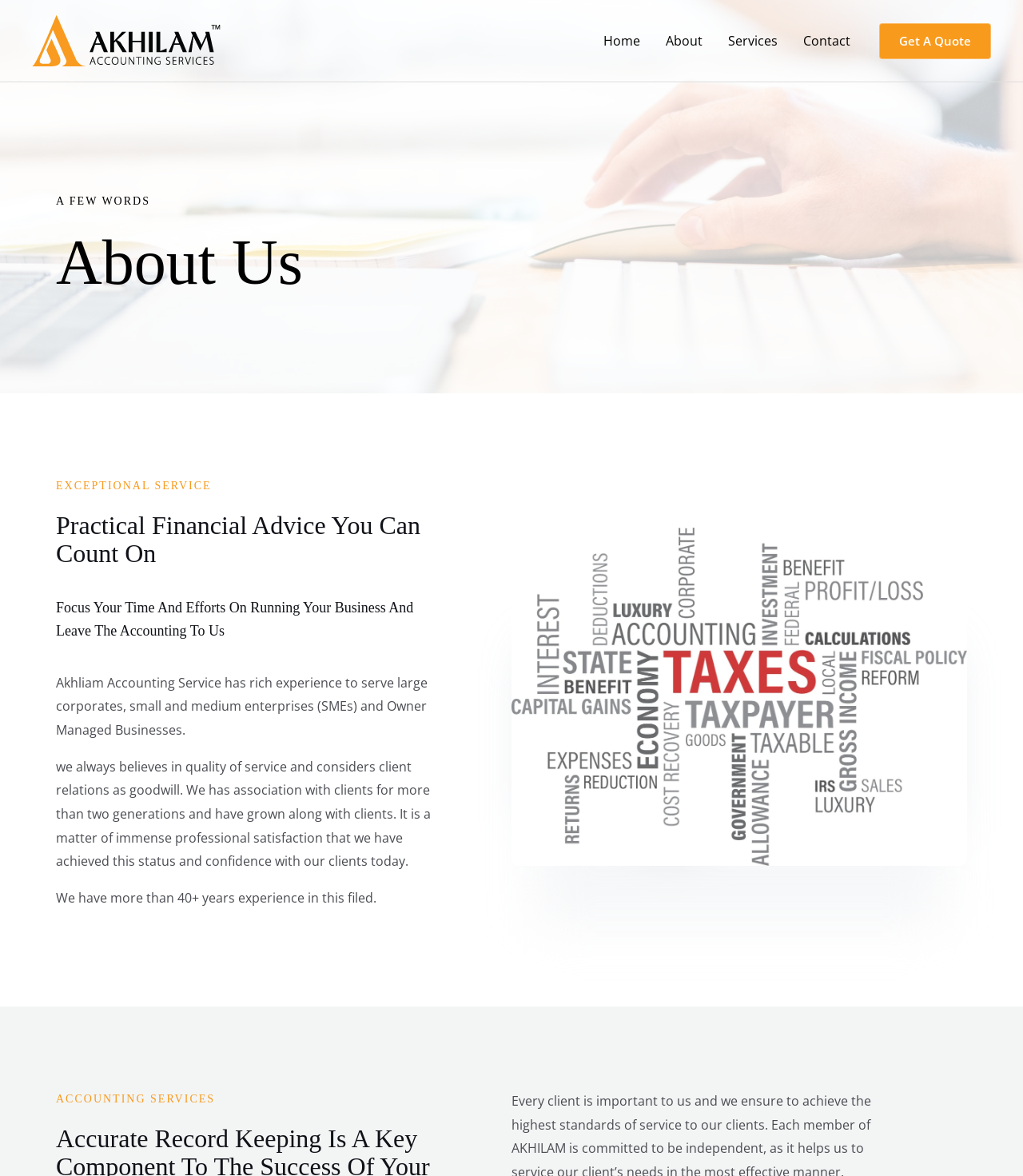What is the focus of Akhilam Accounting Service?
Examine the image closely and answer the question with as much detail as possible.

The heading 'Practical Financial Advice You Can Count On' suggests that Akhilam Accounting Service focuses on providing practical financial advice to its clients.